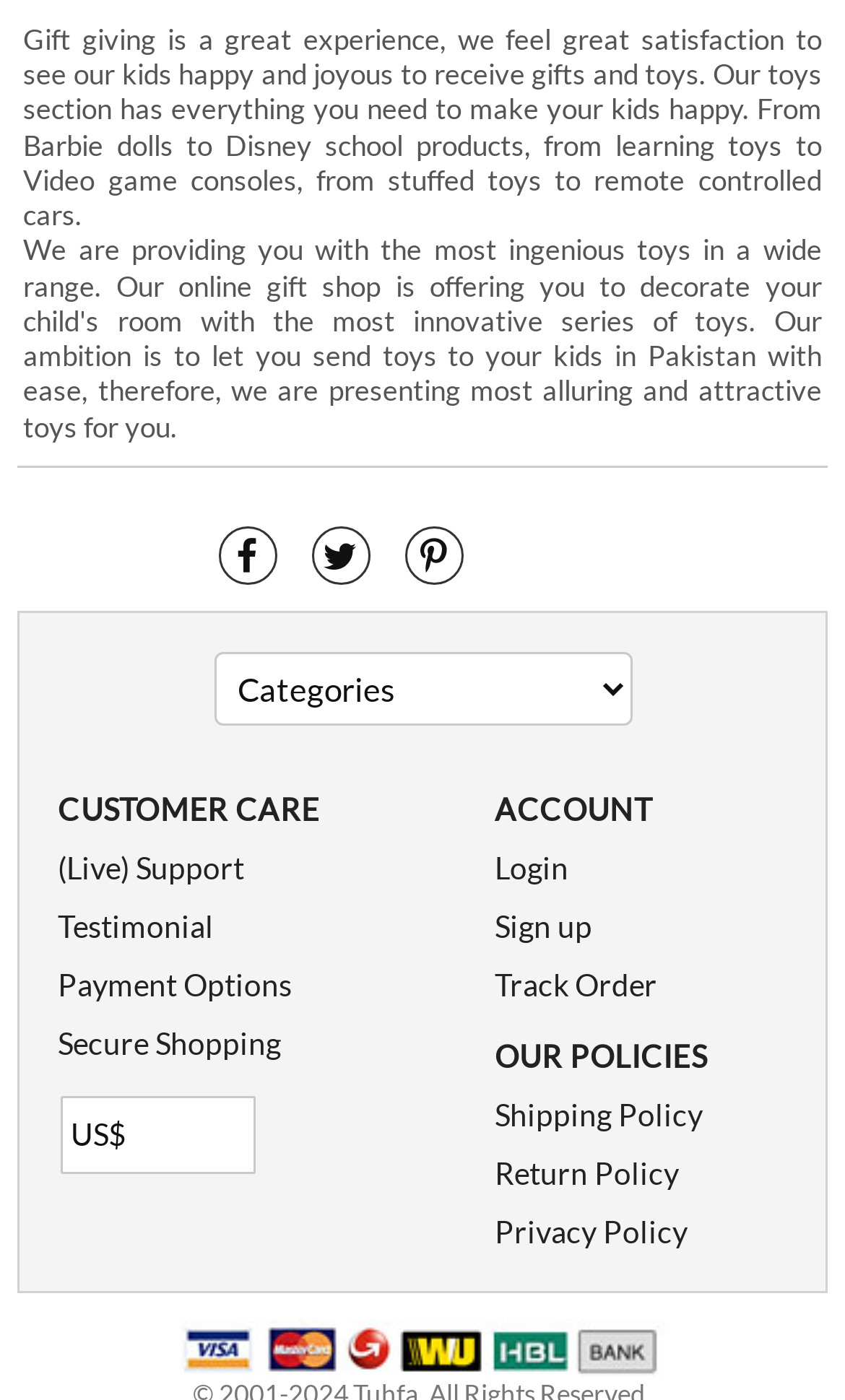What is the purpose of the combobox in the categories section?
Craft a detailed and extensive response to the question.

I analyzed the combobox in the categories section and inferred that its purpose is to allow users to select categories, as it has a popup menu and is labeled as a combobox.